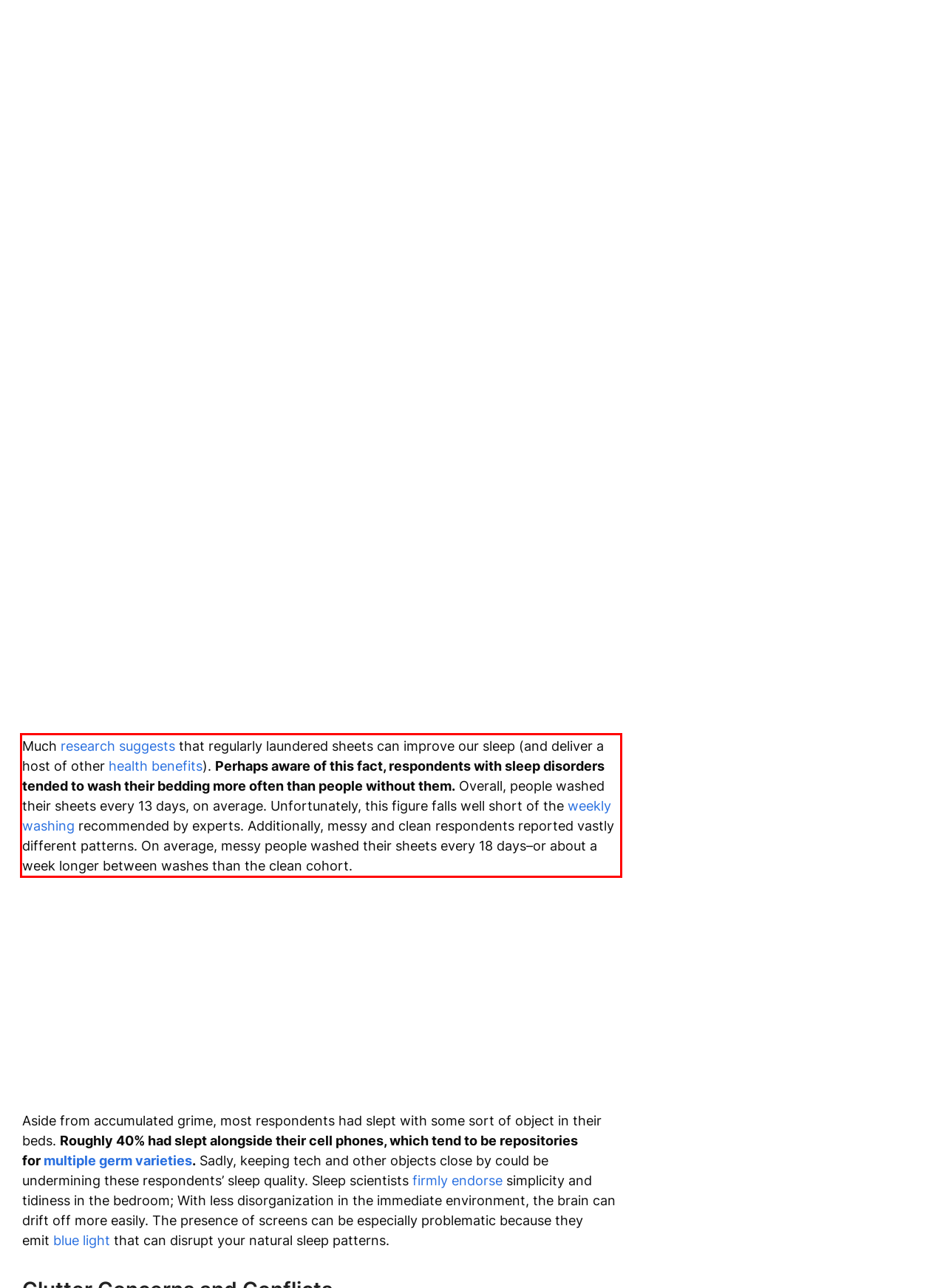The screenshot provided shows a webpage with a red bounding box. Apply OCR to the text within this red bounding box and provide the extracted content.

Much research suggests that regularly laundered sheets can improve our sleep (and deliver a host of other health benefits). Perhaps aware of this fact, respondents with sleep disorders tended to wash their bedding more often than people without them. Overall, people washed their sheets every 13 days, on average. Unfortunately, this figure falls well short of the weekly washing recommended by experts. Additionally, messy and clean respondents reported vastly different patterns. On average, messy people washed their sheets every 18 days–or about a week longer between washes than the clean cohort.